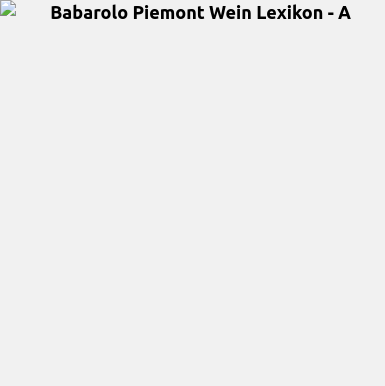Based on the image, please elaborate on the answer to the following question:
What type of readers would find the lexicon particularly valuable?

The caption states that the lexicon is particularly valuable for wine enthusiasts and connoisseurs interested in deepening their knowledge of one of Italy's premier wine regions, implying that these types of readers would benefit the most from the resource.